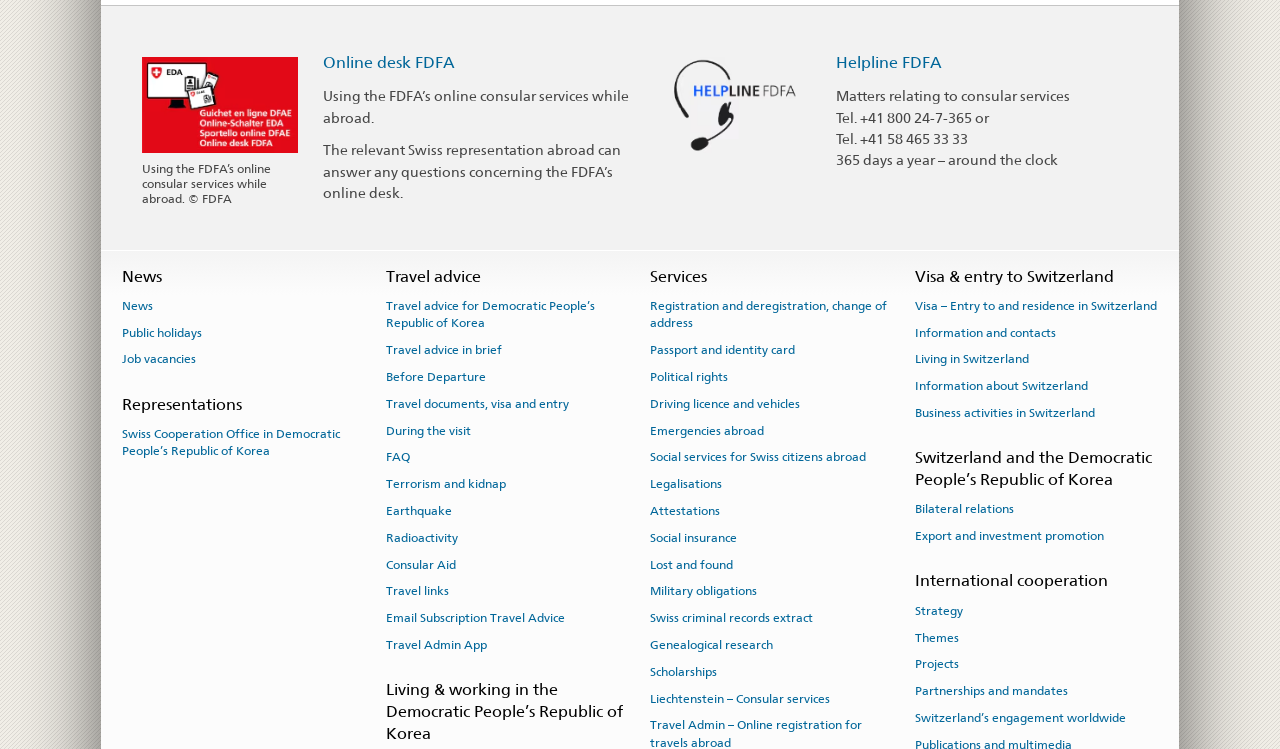What is the phone number for the Helpline FDFA?
Use the information from the image to give a detailed answer to the question.

I found the phone number by looking at the StaticText elements under the figure element with the link 'Helpline FDFA'. The phone number is mentioned in the text 'Tel. +41 800 24-7-365 or' and 'Tel. +41 58 465 33 33'.